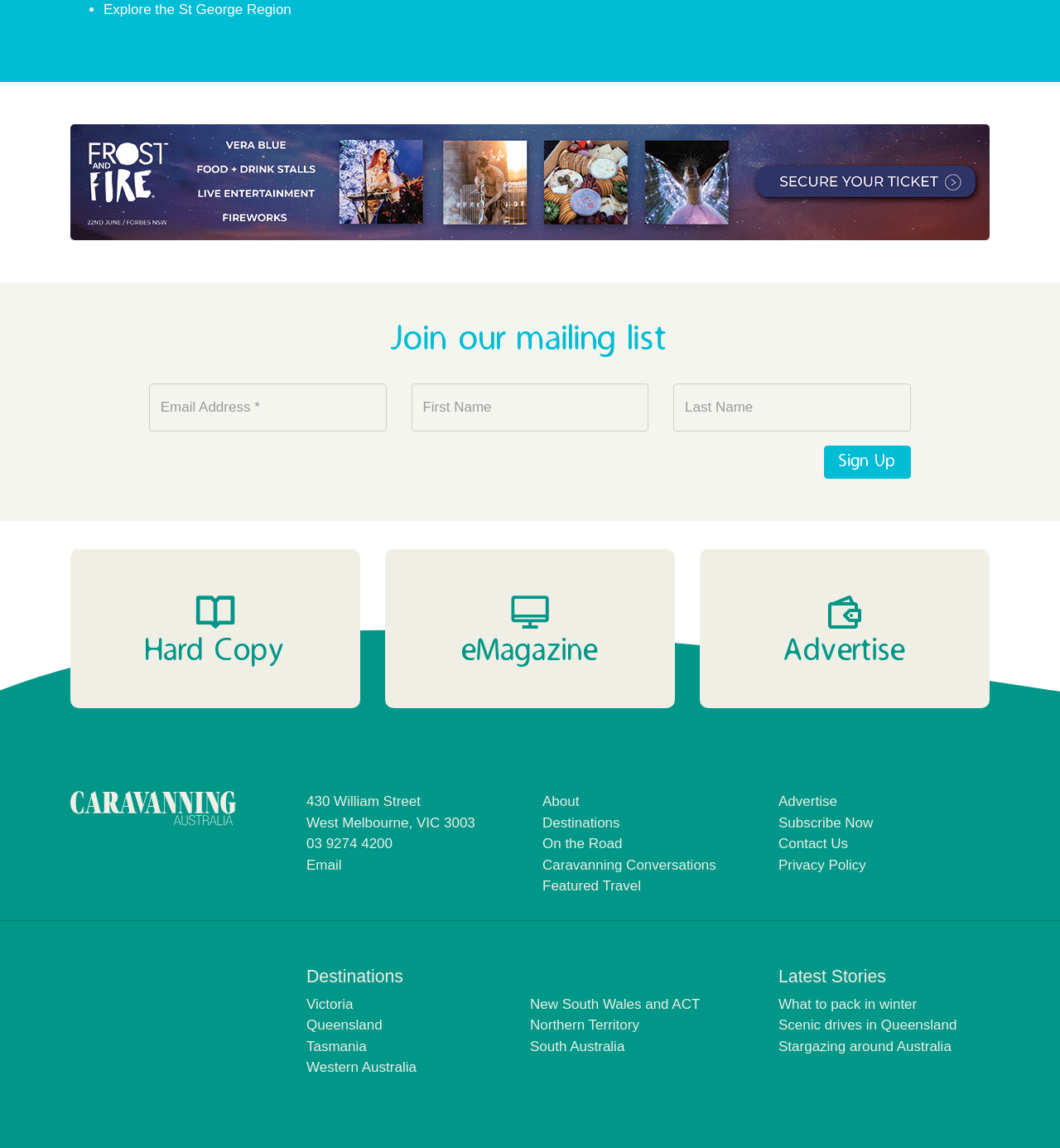Find and specify the bounding box coordinates that correspond to the clickable region for the instruction: "Share on Twitter".

None